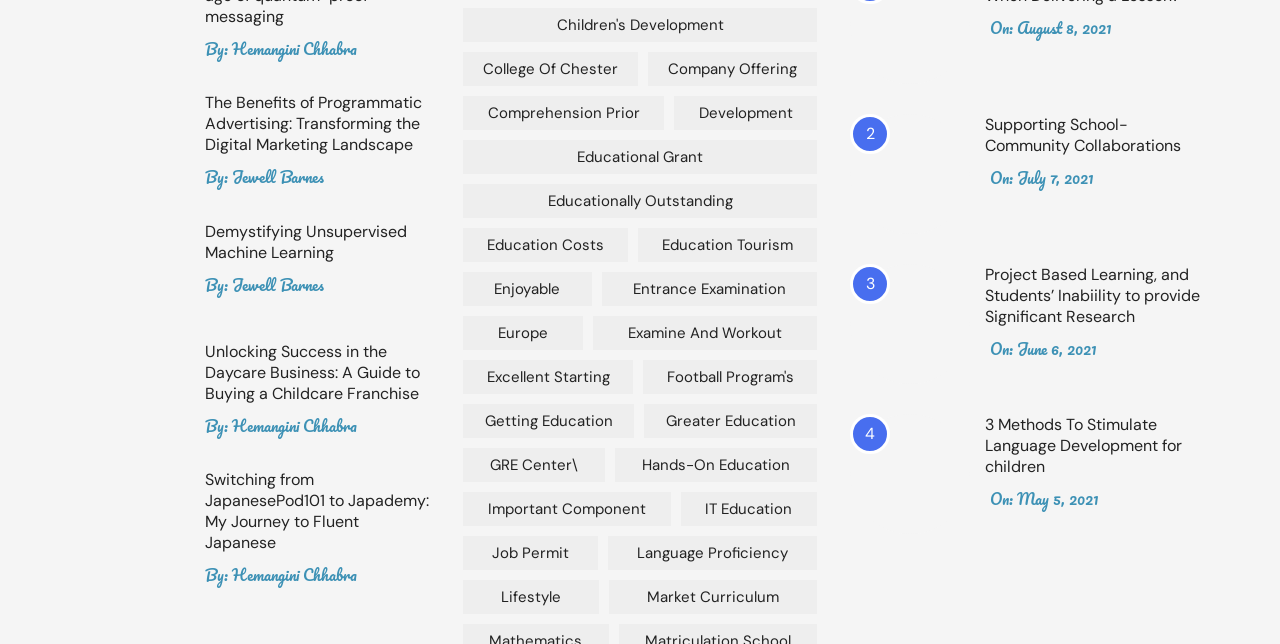Identify the bounding box coordinates of the clickable section necessary to follow the following instruction: "Check the date 'August 8, 2021'". The coordinates should be presented as four float numbers from 0 to 1, i.e., [left, top, right, bottom].

[0.795, 0.024, 0.869, 0.062]